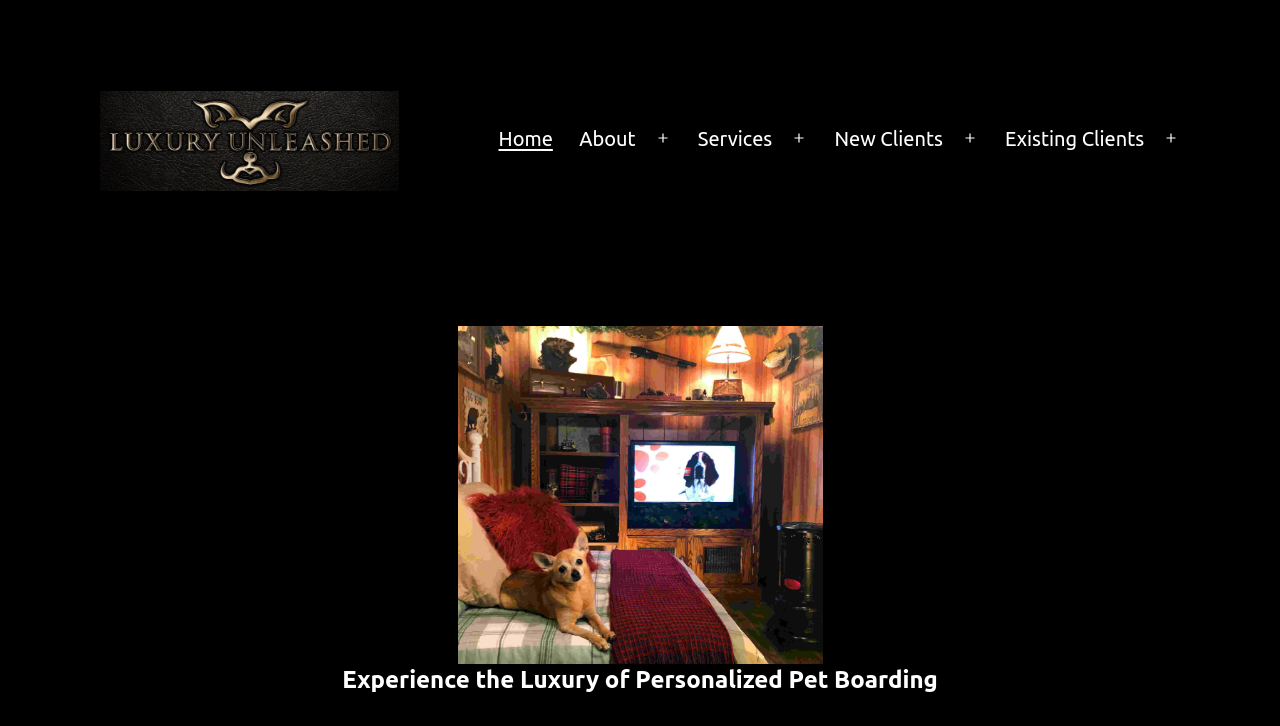What type of pet boarding is offered?
By examining the image, provide a one-word or phrase answer.

Luxury